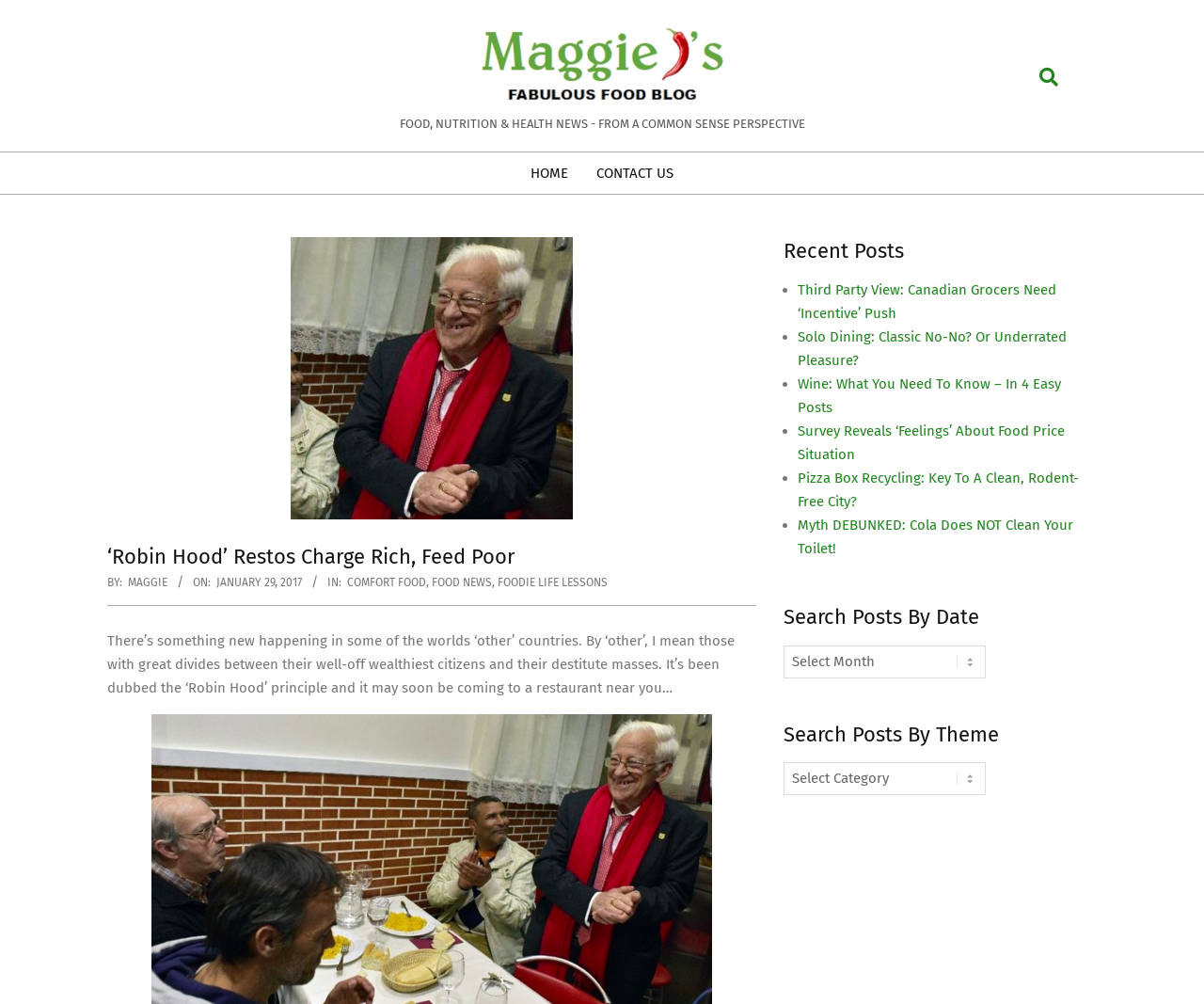What is the category of the post?
Look at the image and respond with a one-word or short phrase answer.

COMFORT FOOD, FOOD NEWS, FOODIE LIFE LESSONS